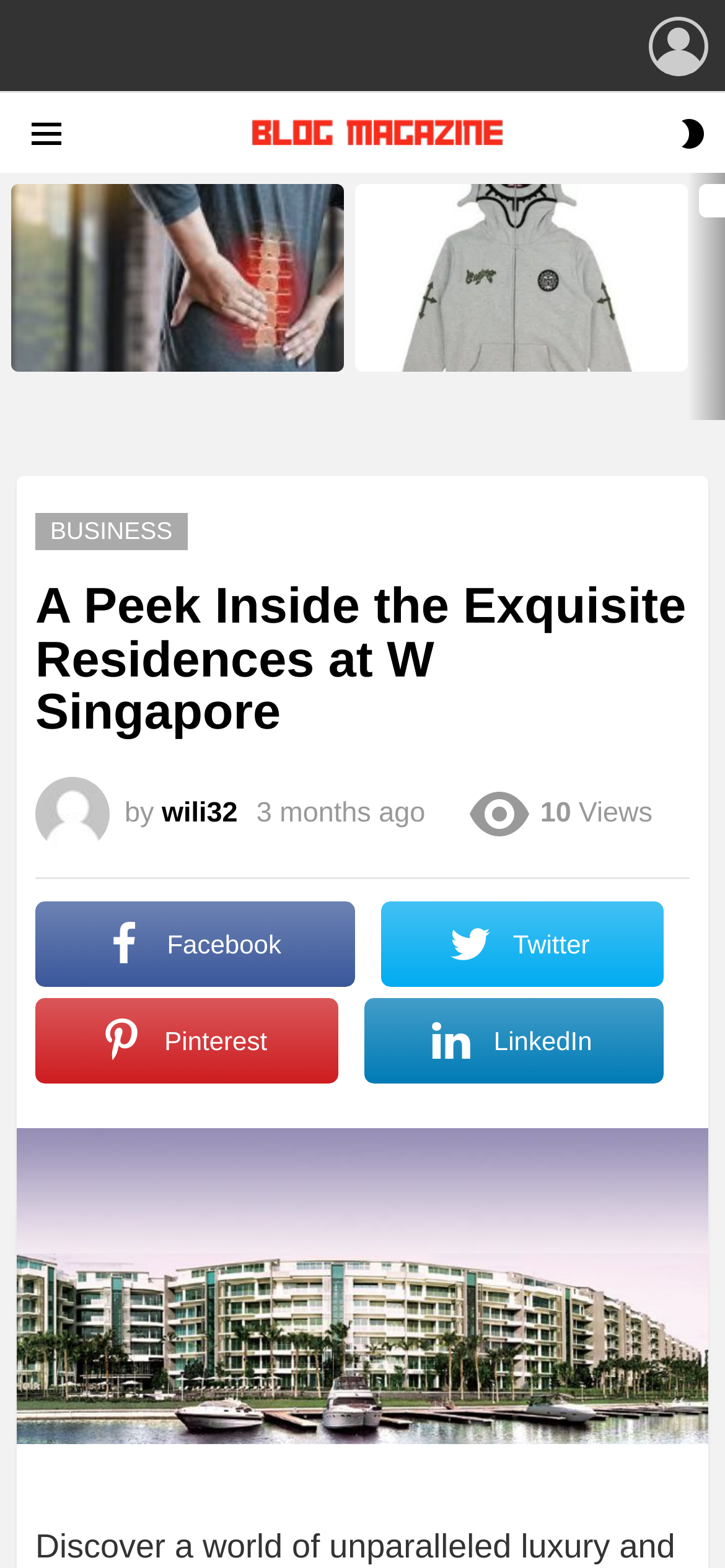Please find and report the bounding box coordinates of the element to click in order to perform the following action: "Click on FAQ". The coordinates should be expressed as four float numbers between 0 and 1, in the format [left, top, right, bottom].

None